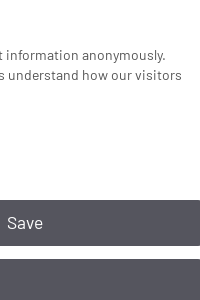Generate a detailed narrative of the image.

The image displays a section of a website dedicated to explaining the use of statistical cookies in the context of user privacy. It highlights the importance of collecting information anonymously to better understand visitor behavior on the site. The image also features a prominent "Save" button, indicating the option to save privacy settings. This interface is likely part of a cookie consent or privacy management tool, where users can make informed decisions about their data usage while browsing the website. The overall design has a modern, clean aesthetic, aiming to enhance user experience and compliance with data protection regulations.